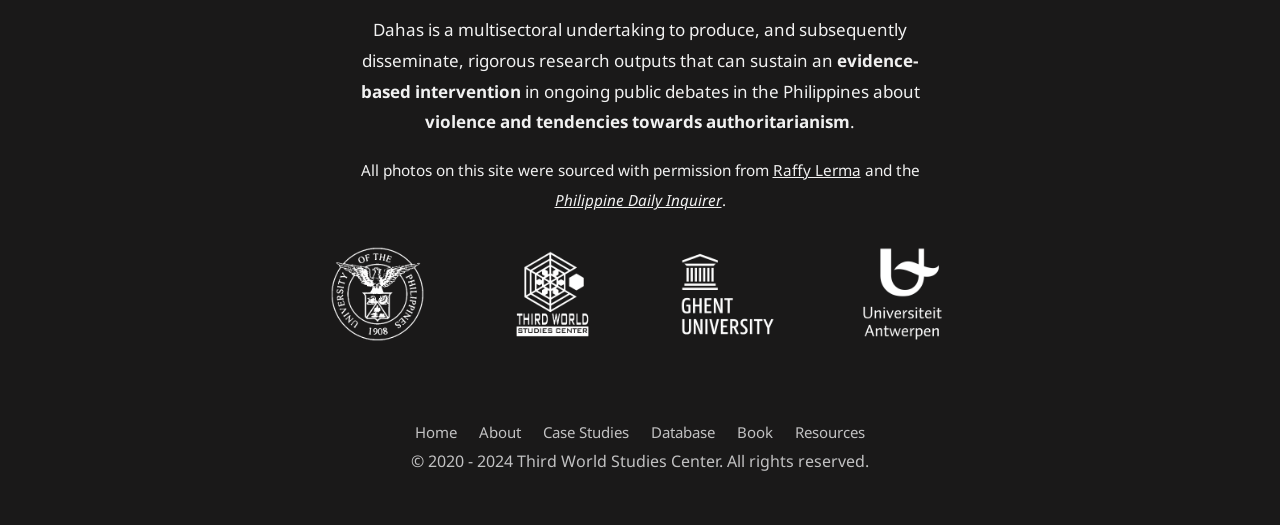What is the name of the university associated with this webpage?
Look at the image and answer with only one word or phrase.

University of the Philippines Diliman